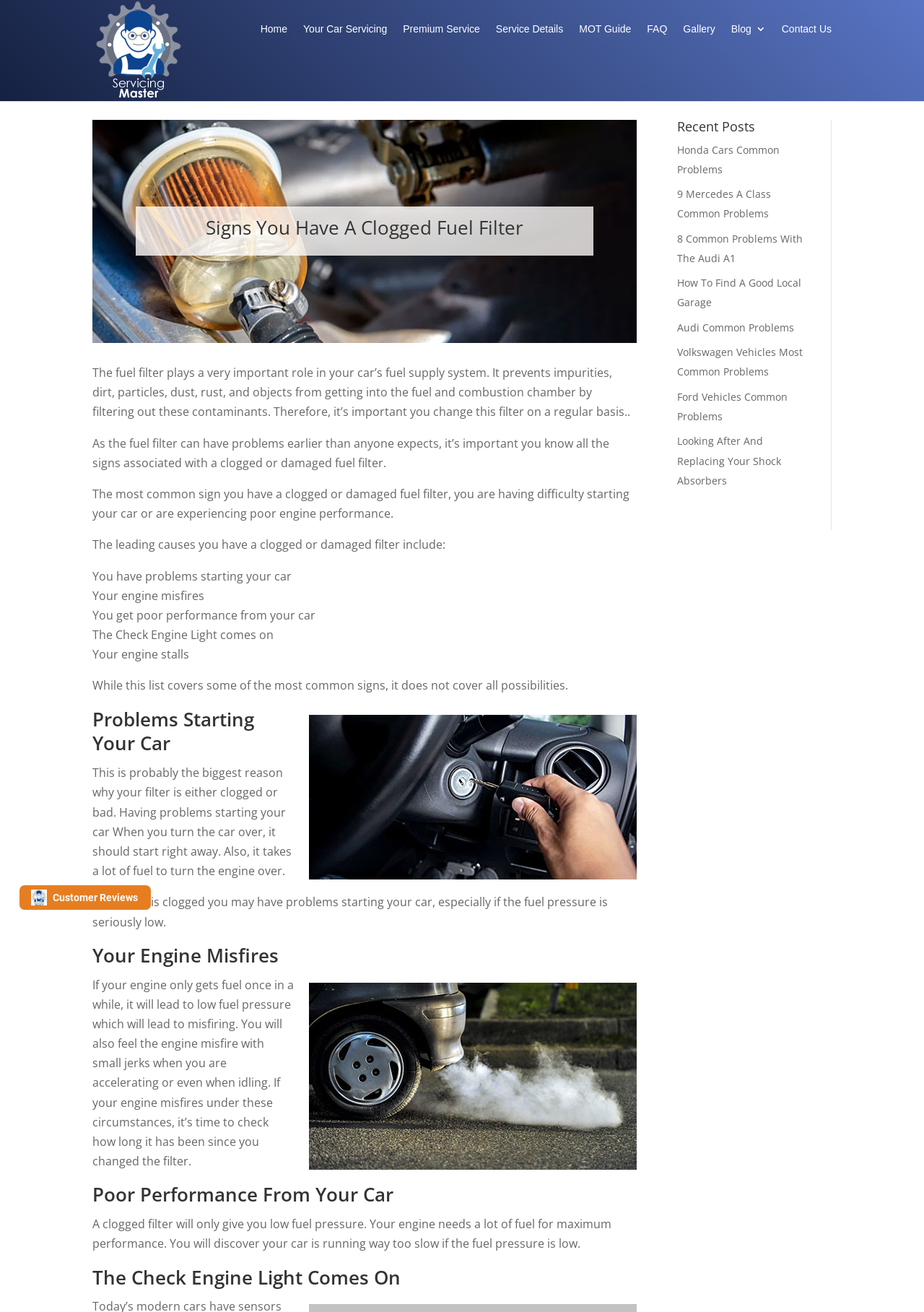Respond to the question below with a single word or phrase:
What happens when the fuel filter is clogged?

Low fuel pressure